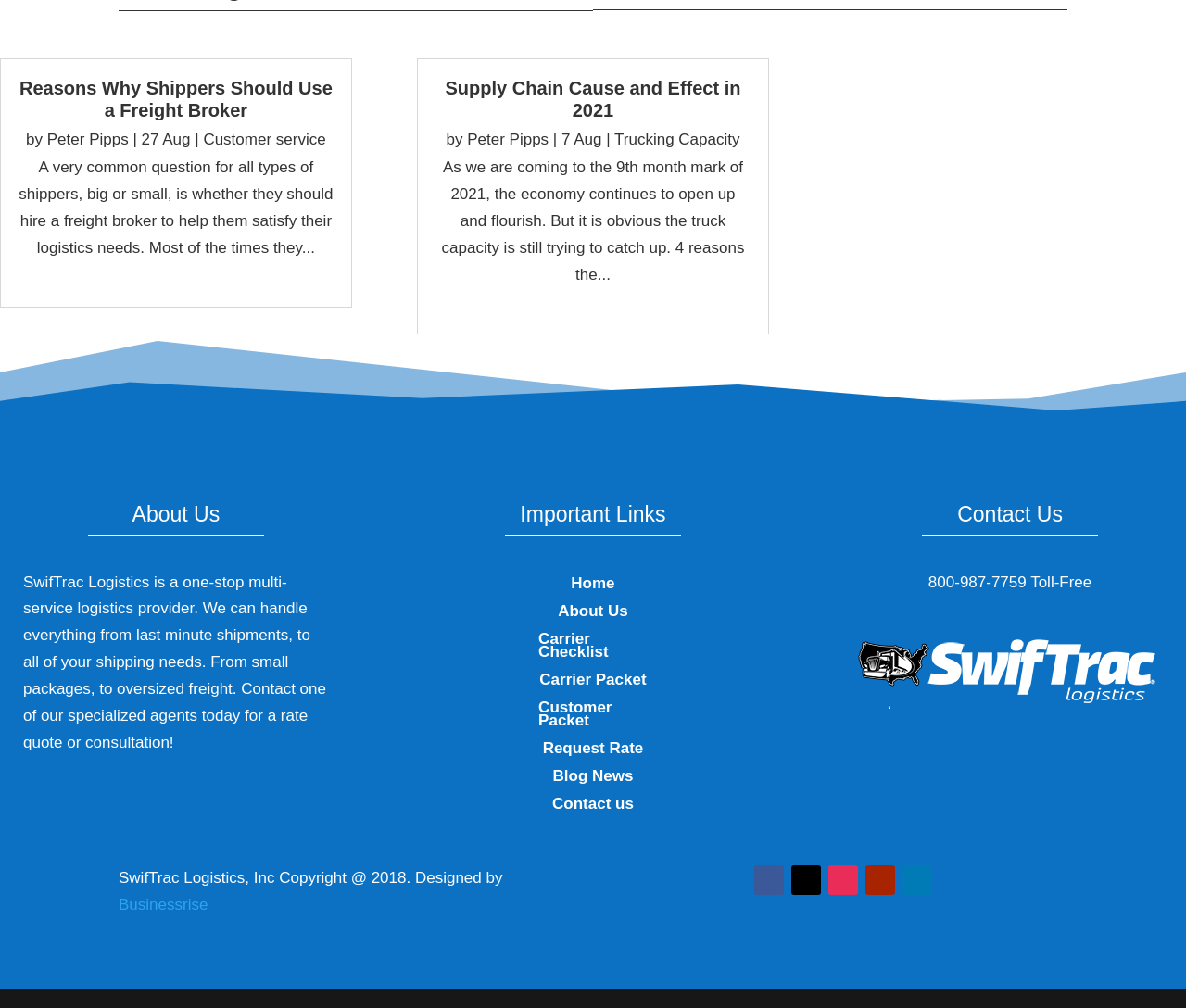Provide the bounding box coordinates of the area you need to click to execute the following instruction: "Contact us".

[0.466, 0.791, 0.534, 0.811]